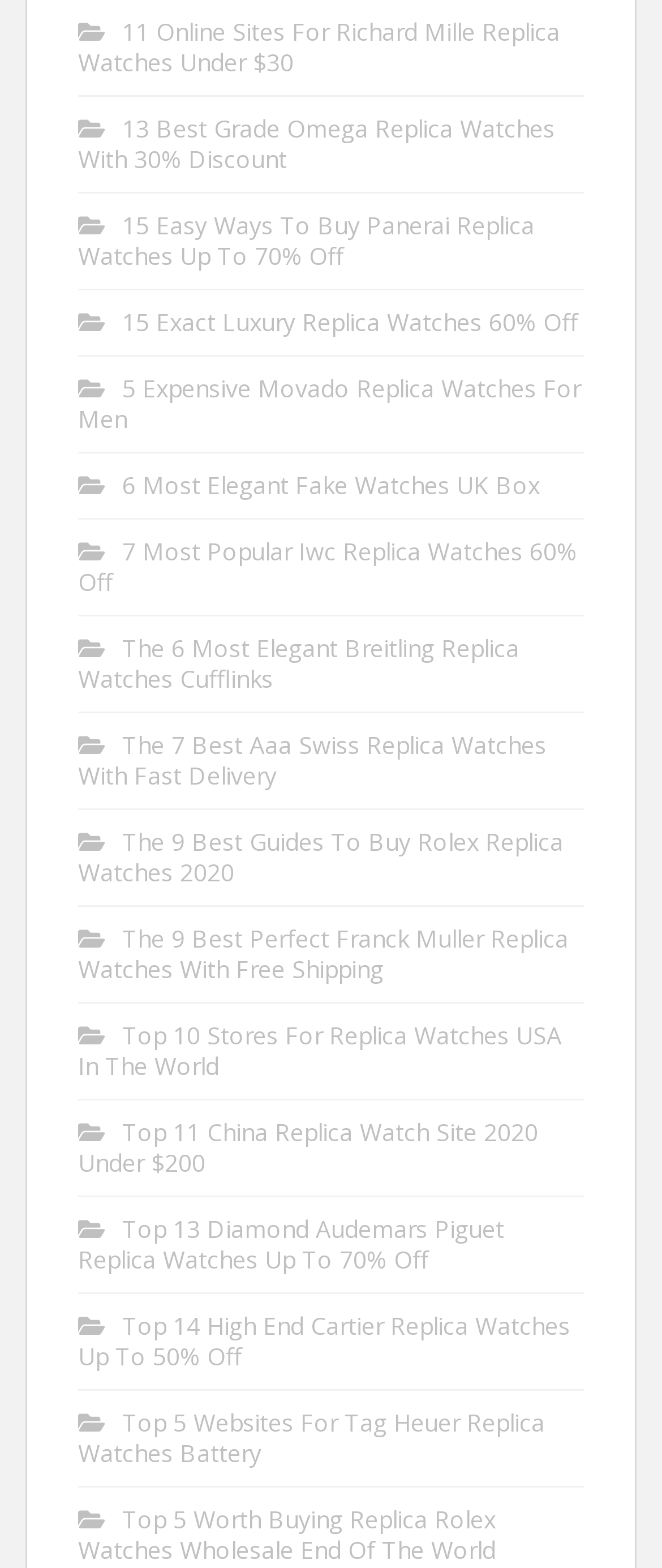Pinpoint the bounding box coordinates of the element that must be clicked to accomplish the following instruction: "Explore the luxury replica watches with 60% discount". The coordinates should be in the format of four float numbers between 0 and 1, i.e., [left, top, right, bottom].

[0.185, 0.195, 0.872, 0.215]